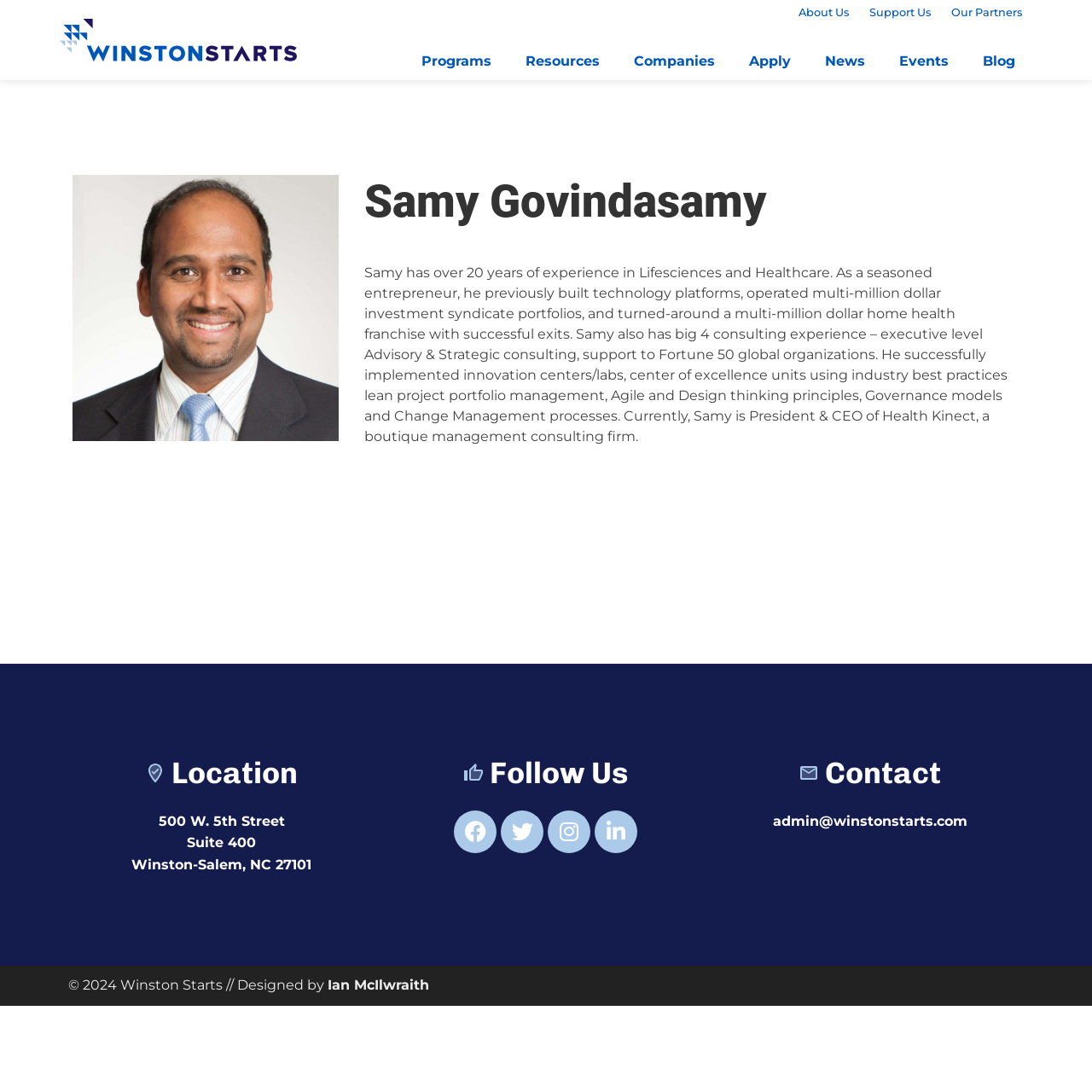Determine the bounding box coordinates for the region that must be clicked to execute the following instruction: "Click on the About Us link".

[0.722, 0.0, 0.787, 0.023]